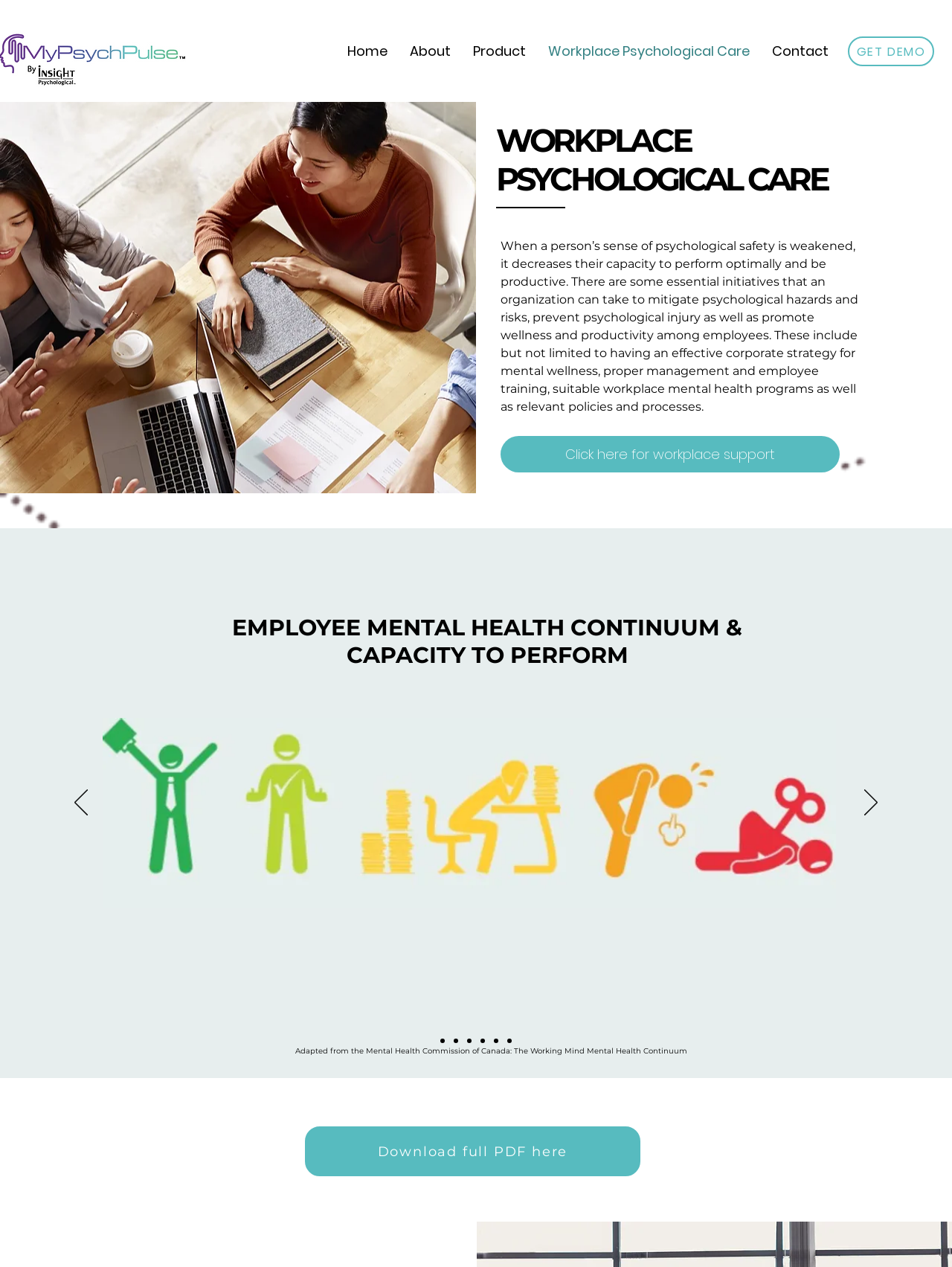Highlight the bounding box coordinates of the region I should click on to meet the following instruction: "Get a demo".

[0.891, 0.029, 0.981, 0.052]